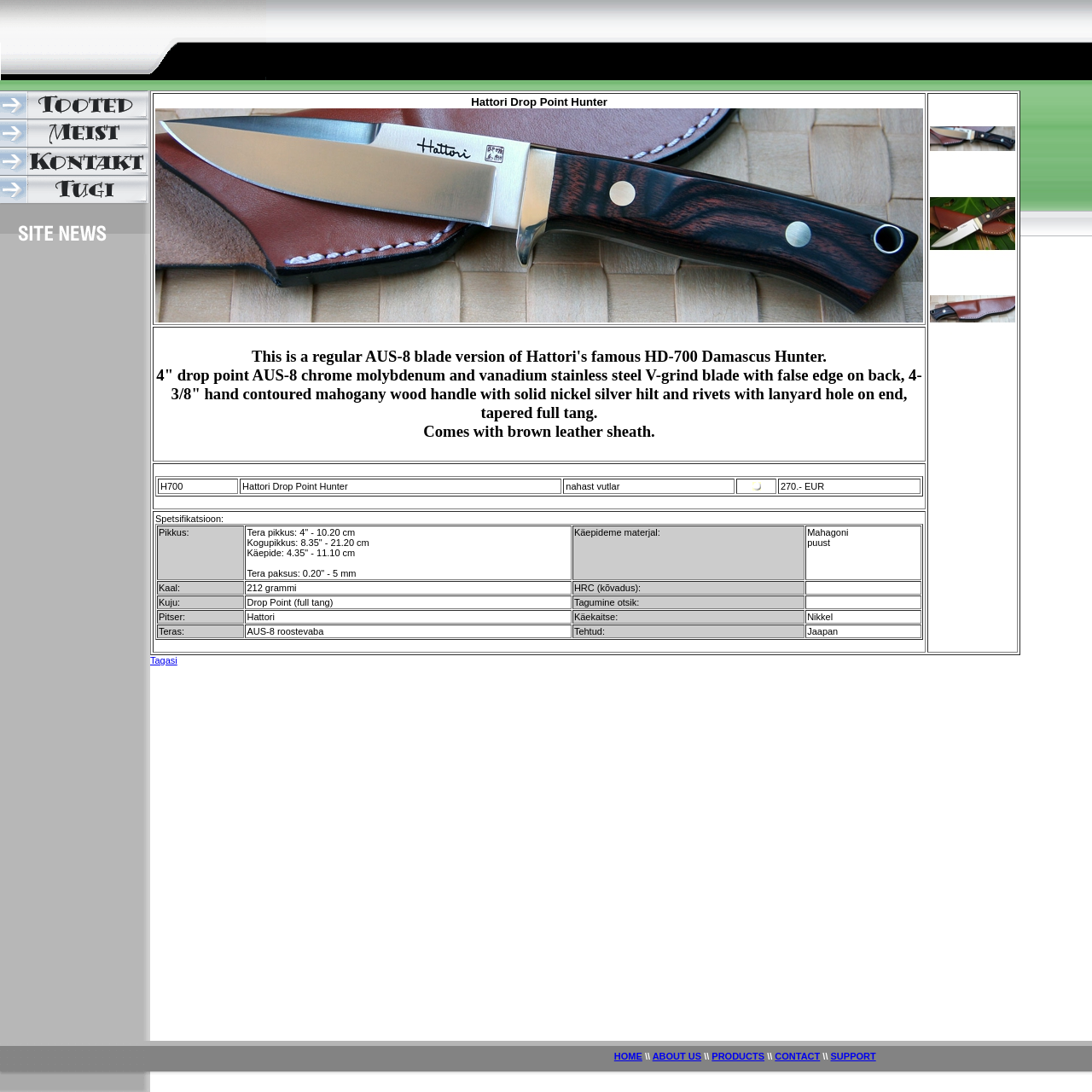Determine the bounding box coordinates of the region that needs to be clicked to achieve the task: "Click on SUPPORT".

[0.0, 0.178, 0.138, 0.188]